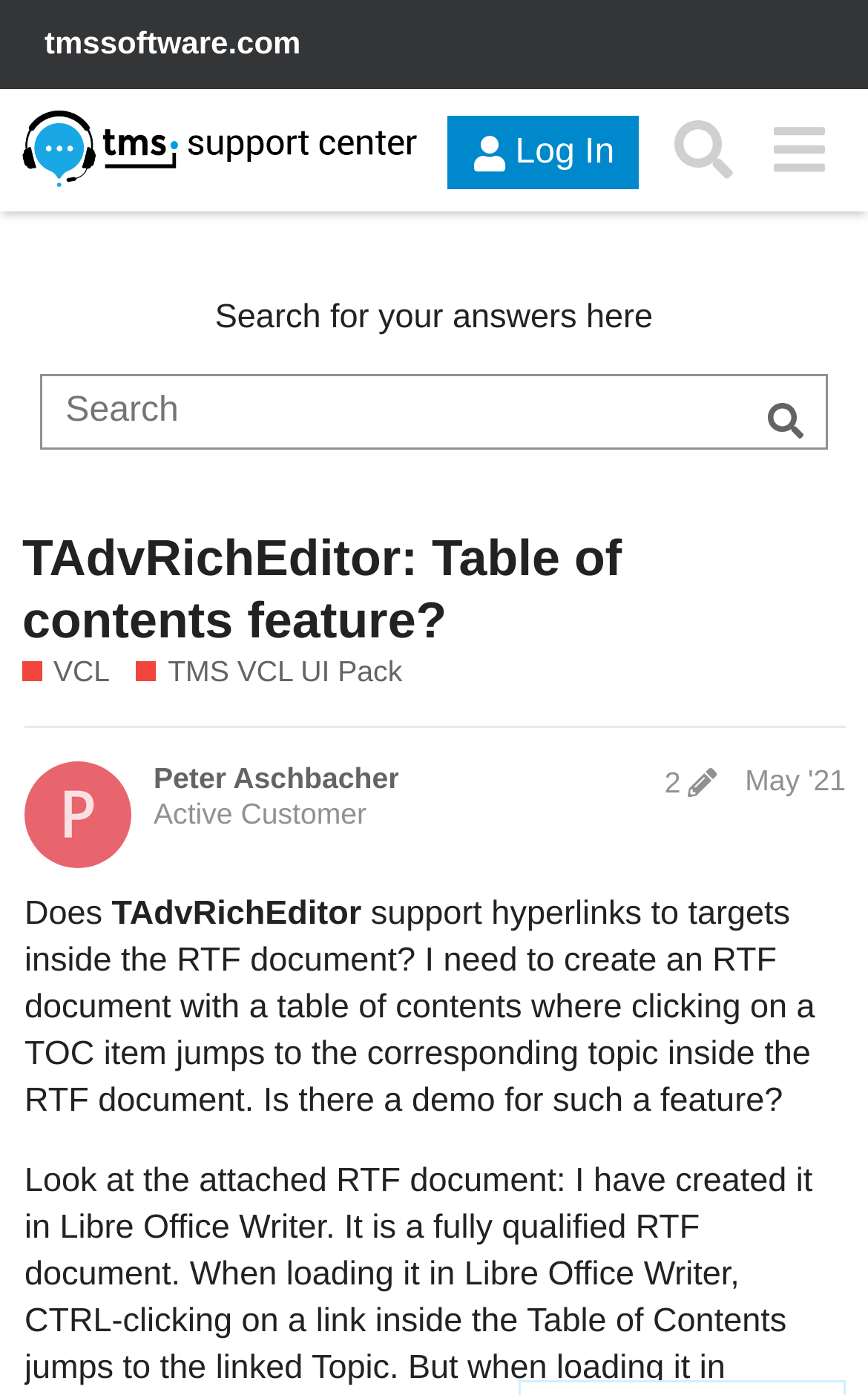Using the details from the image, please elaborate on the following question: Who posted the question?

I found the answer by looking at the post edit history section, where it mentions 'Peter Aschbacher' as the active customer who posted the question.